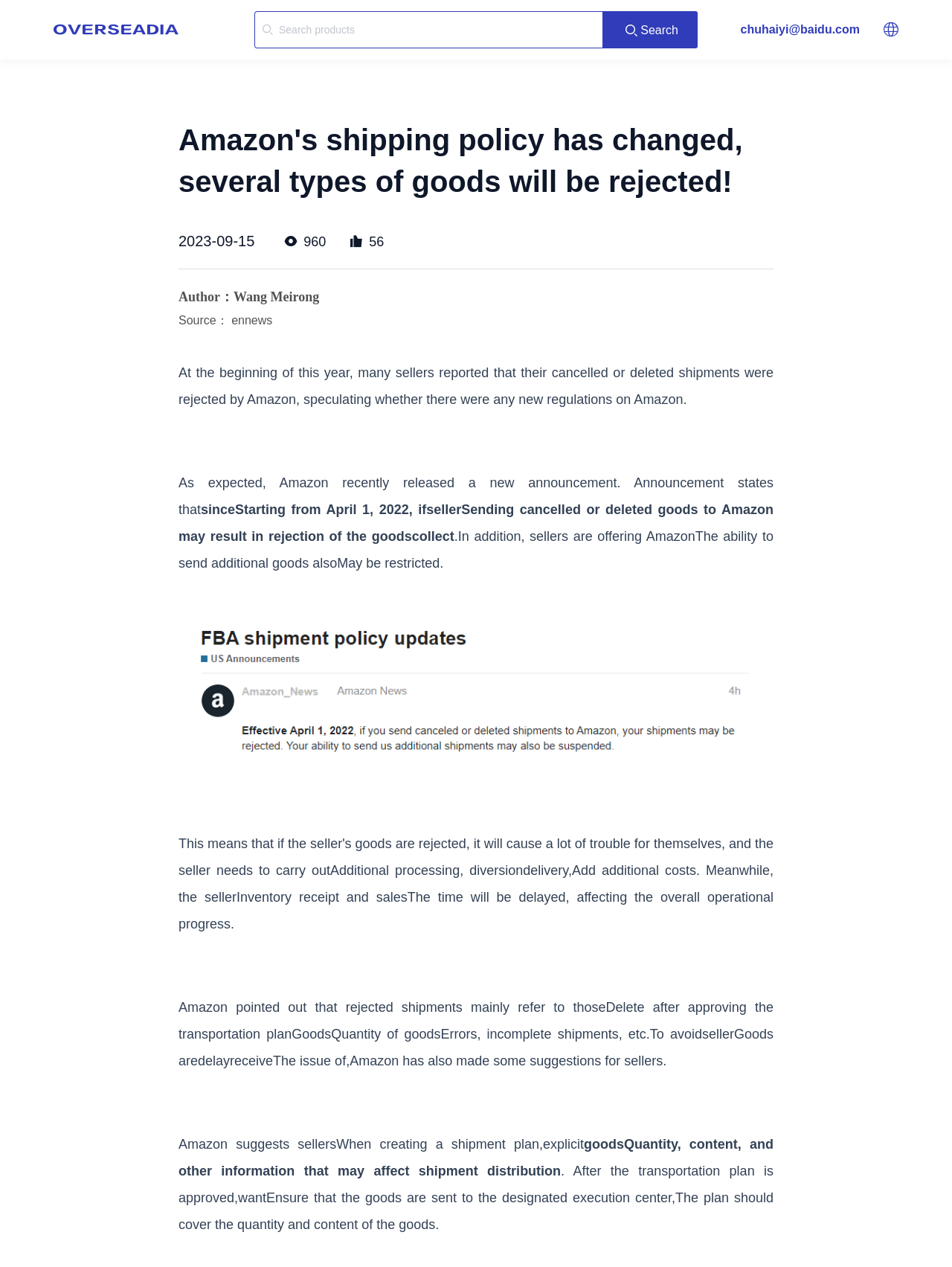Provide the bounding box coordinates of the HTML element described as: "parent_node: Search". The bounding box coordinates should be four float numbers between 0 and 1, i.e., [left, top, right, bottom].

[0.056, 0.019, 0.267, 0.028]